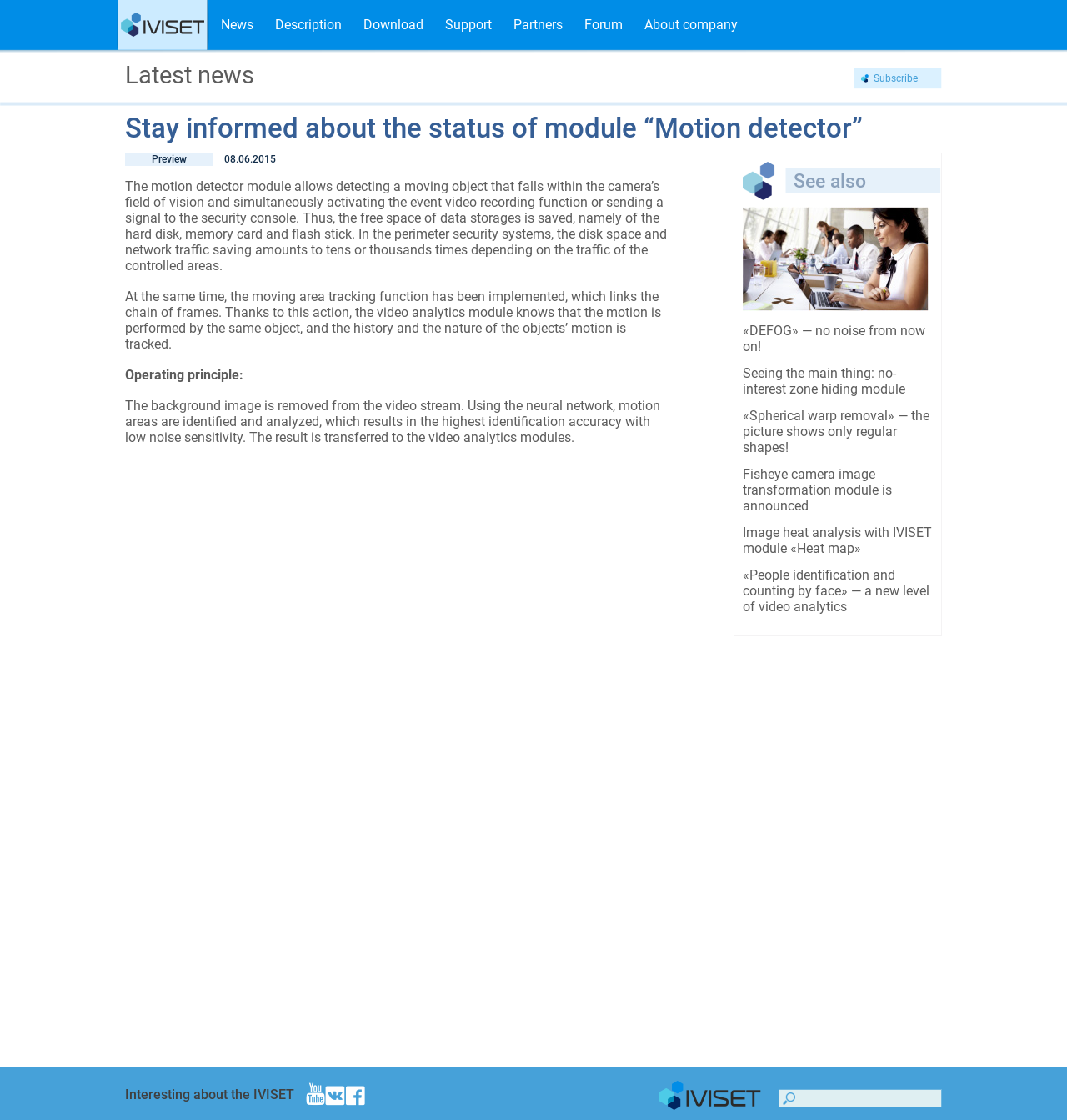Provide the bounding box coordinates for the specified HTML element described in this description: "Description". The coordinates should be four float numbers ranging from 0 to 1, in the format [left, top, right, bottom].

[0.248, 0.0, 0.33, 0.045]